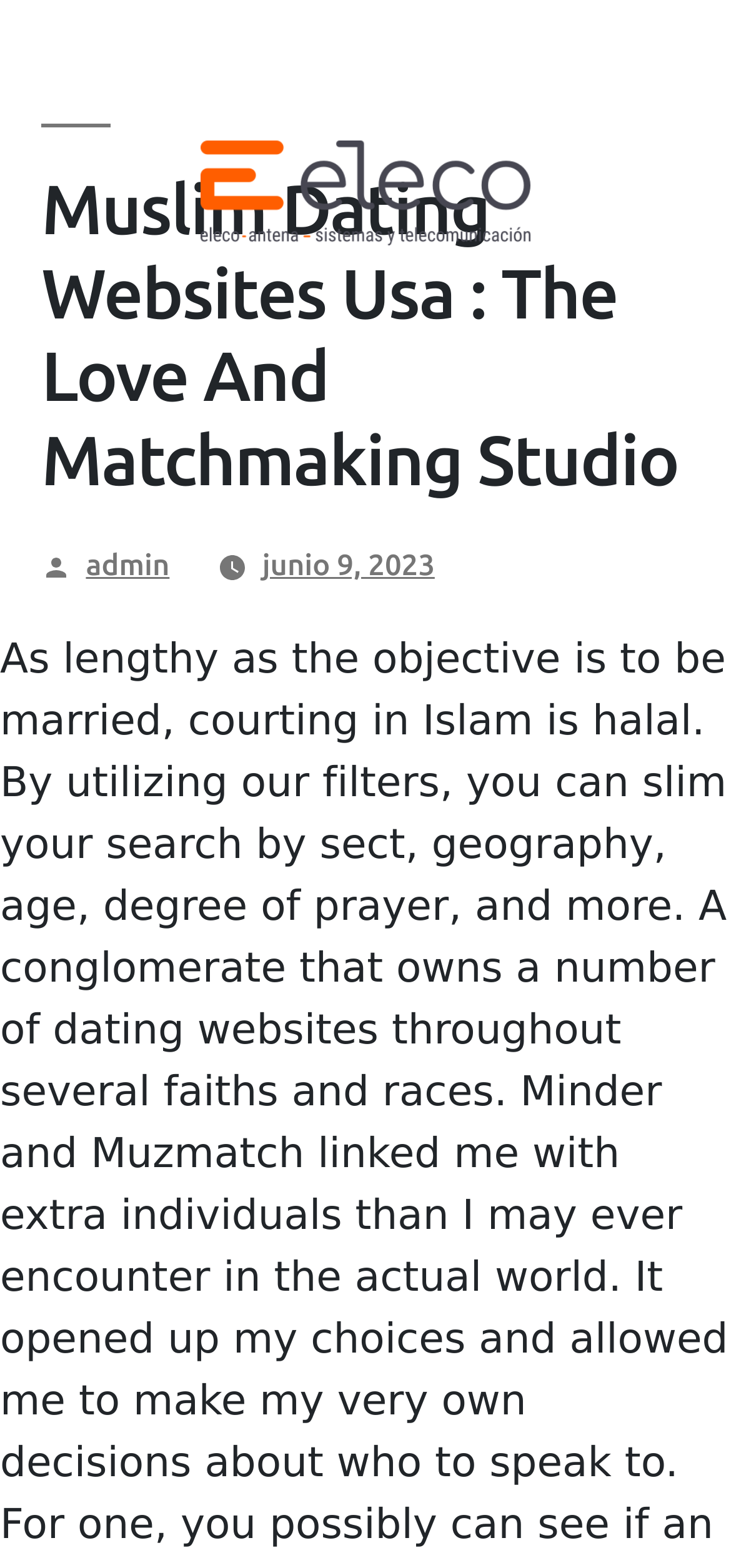Extract the bounding box coordinates for the UI element described by the text: "admin". The coordinates should be in the form of [left, top, right, bottom] with values between 0 and 1.

[0.117, 0.349, 0.232, 0.371]